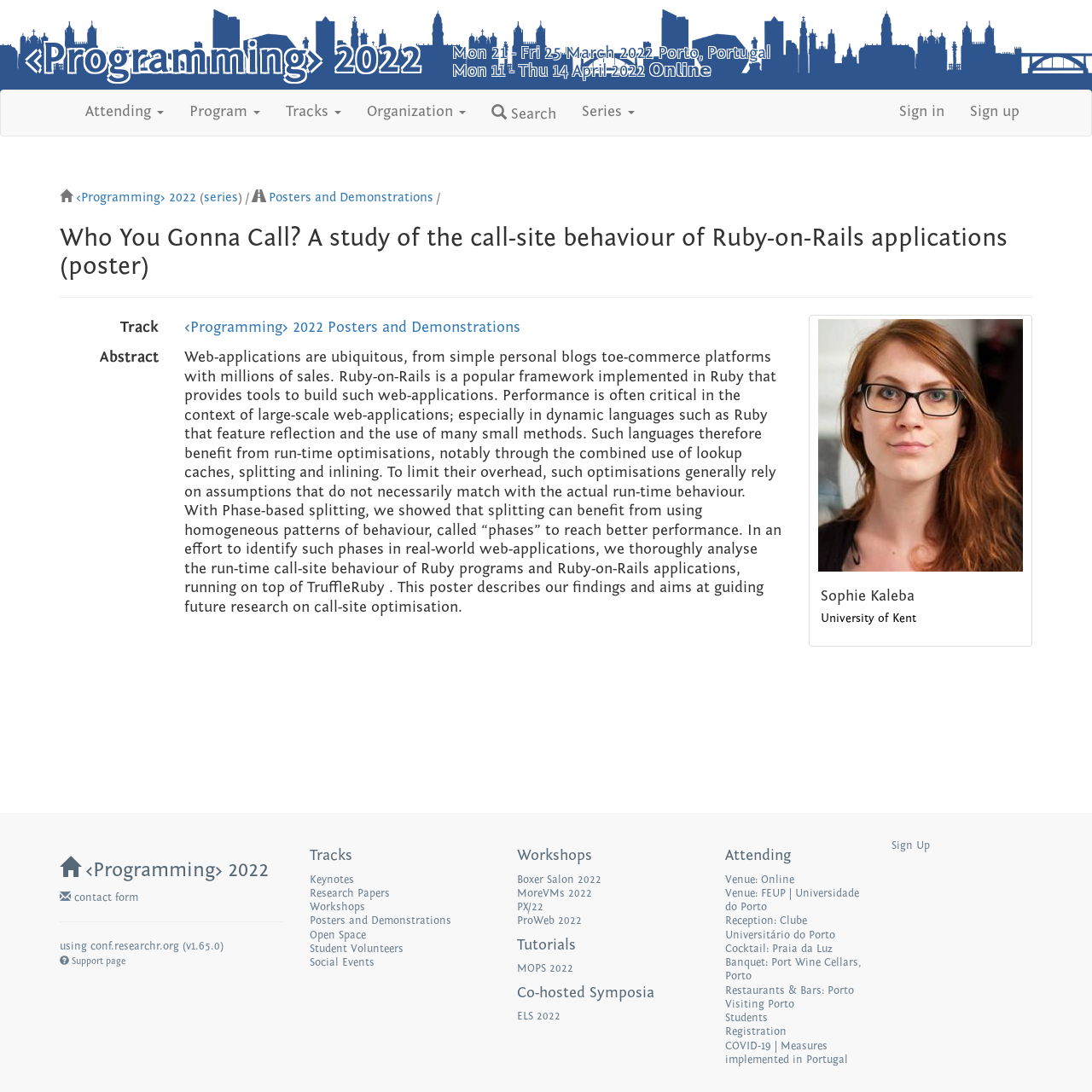Please locate the bounding box coordinates of the region I need to click to follow this instruction: "view the 'Posters and Demonstrations' page".

[0.246, 0.174, 0.397, 0.188]